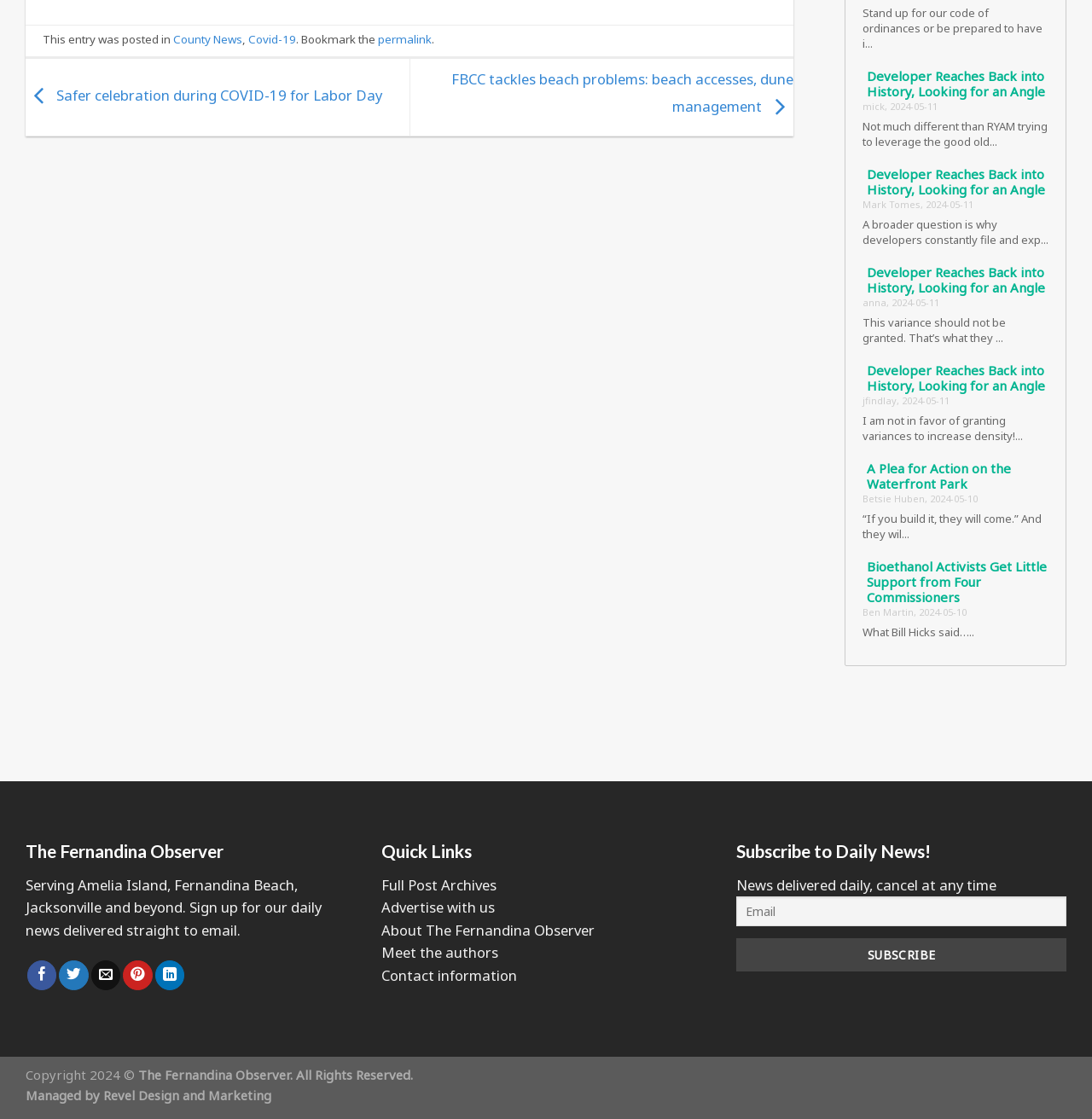Determine the bounding box coordinates of the clickable region to follow the instruction: "Visit the Full Post Archives".

[0.349, 0.782, 0.454, 0.799]